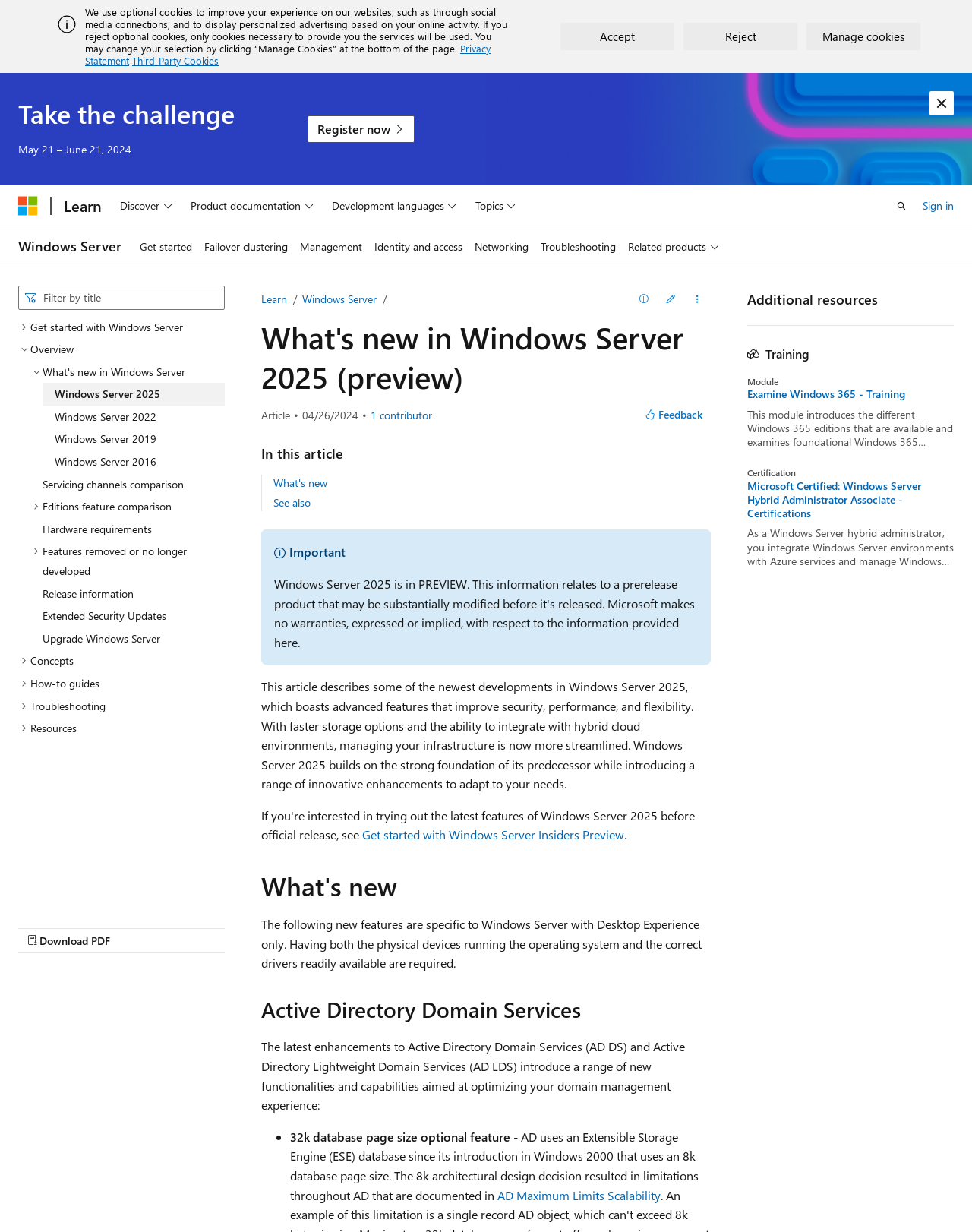What is the release date of the article?
Answer the question with as much detail as you can, using the image as a reference.

I found the release date of the article by looking at the time element 'Article review date' which has a static text '04/26/2024' next to it, indicating that this is the review date of the article.